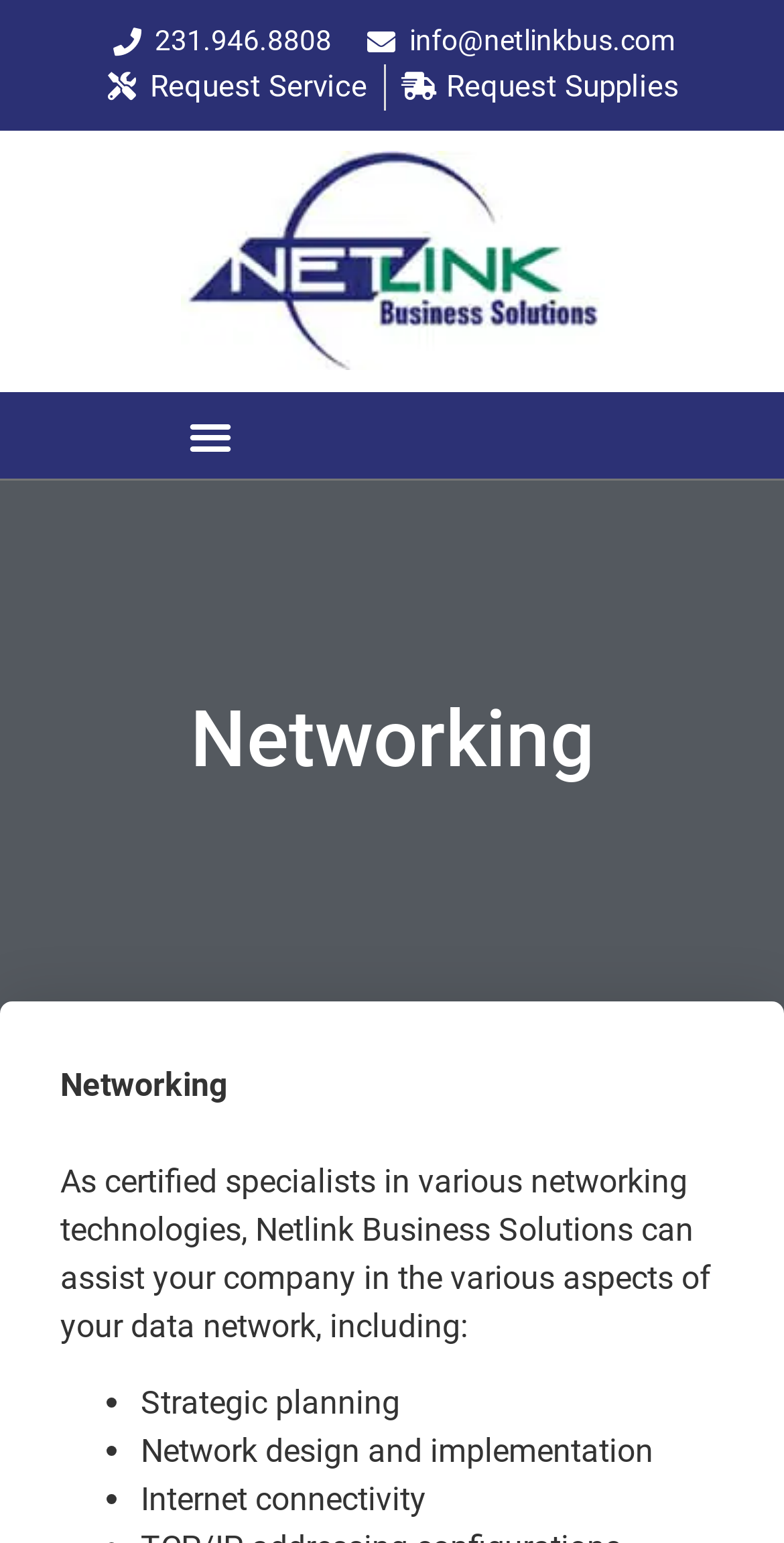Respond to the question below with a concise word or phrase:
What is the purpose of the 'Request Service' button?

To request a service